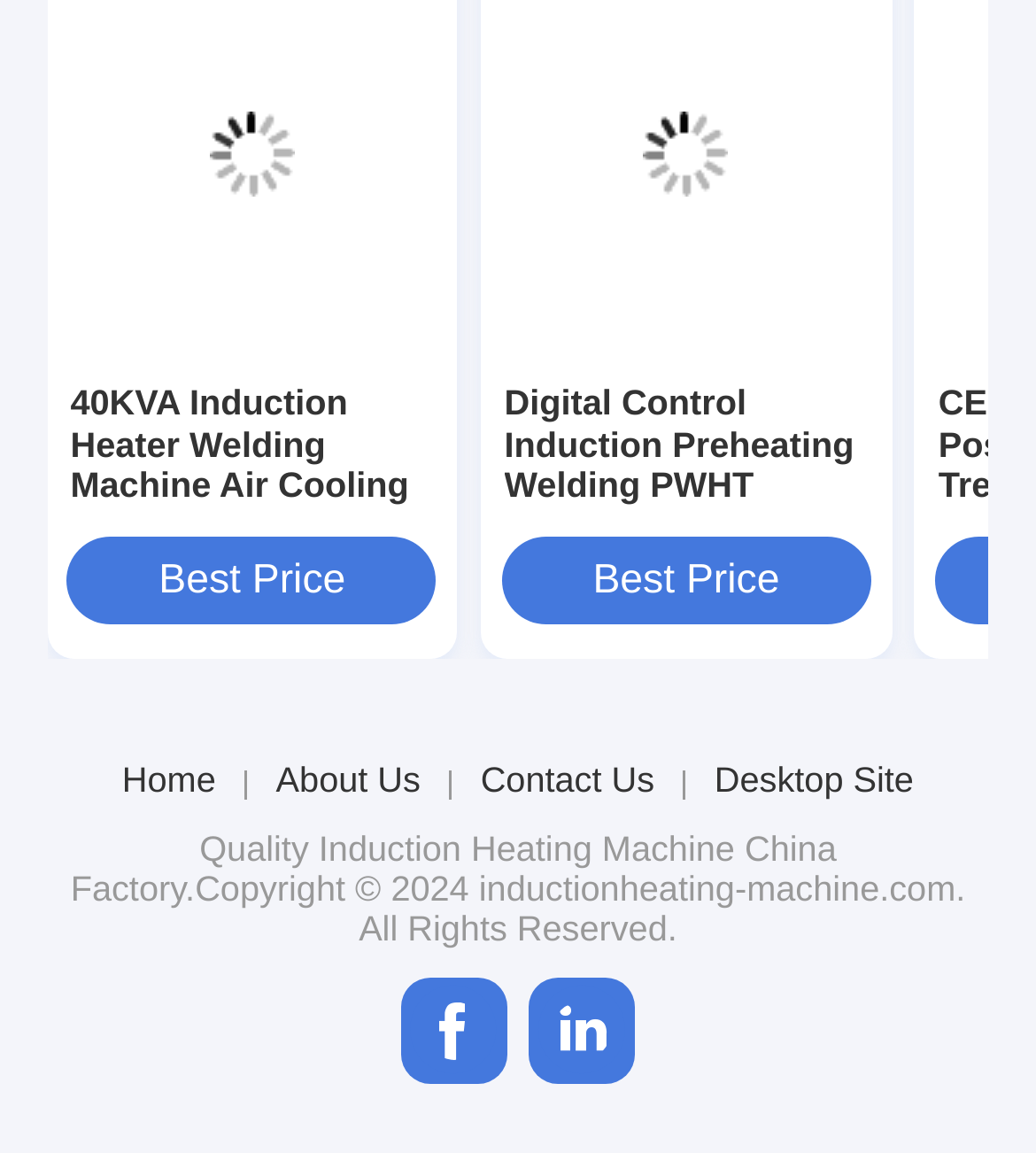Reply to the question below using a single word or brief phrase:
What is the copyright information at the bottom of the page?

Copyright © 2024 inductionheating-machine.com